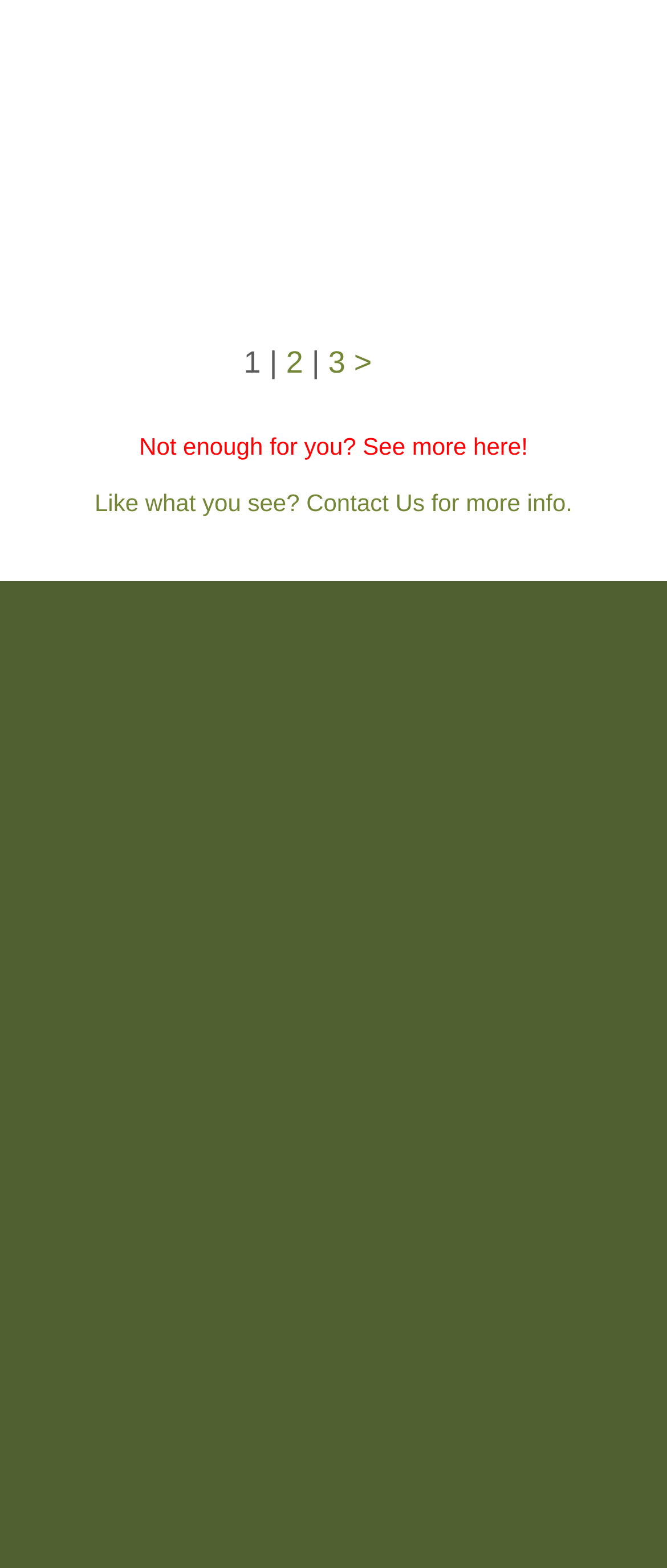Identify the bounding box coordinates of the region that needs to be clicked to carry out this instruction: "Search for something". Provide these coordinates as four float numbers ranging from 0 to 1, i.e., [left, top, right, bottom].

None